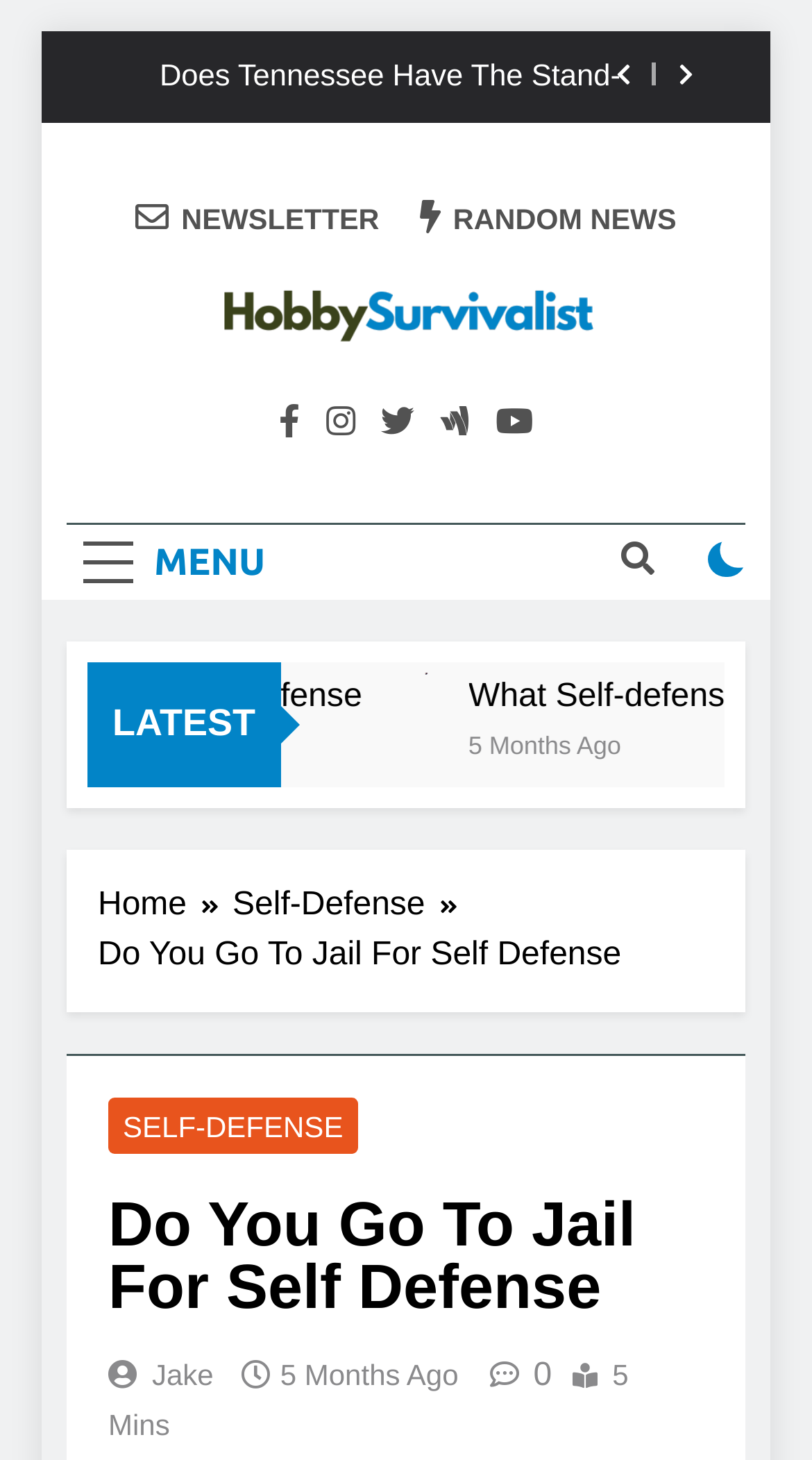Please extract and provide the main headline of the webpage.

Do You Go To Jail For Self Defense